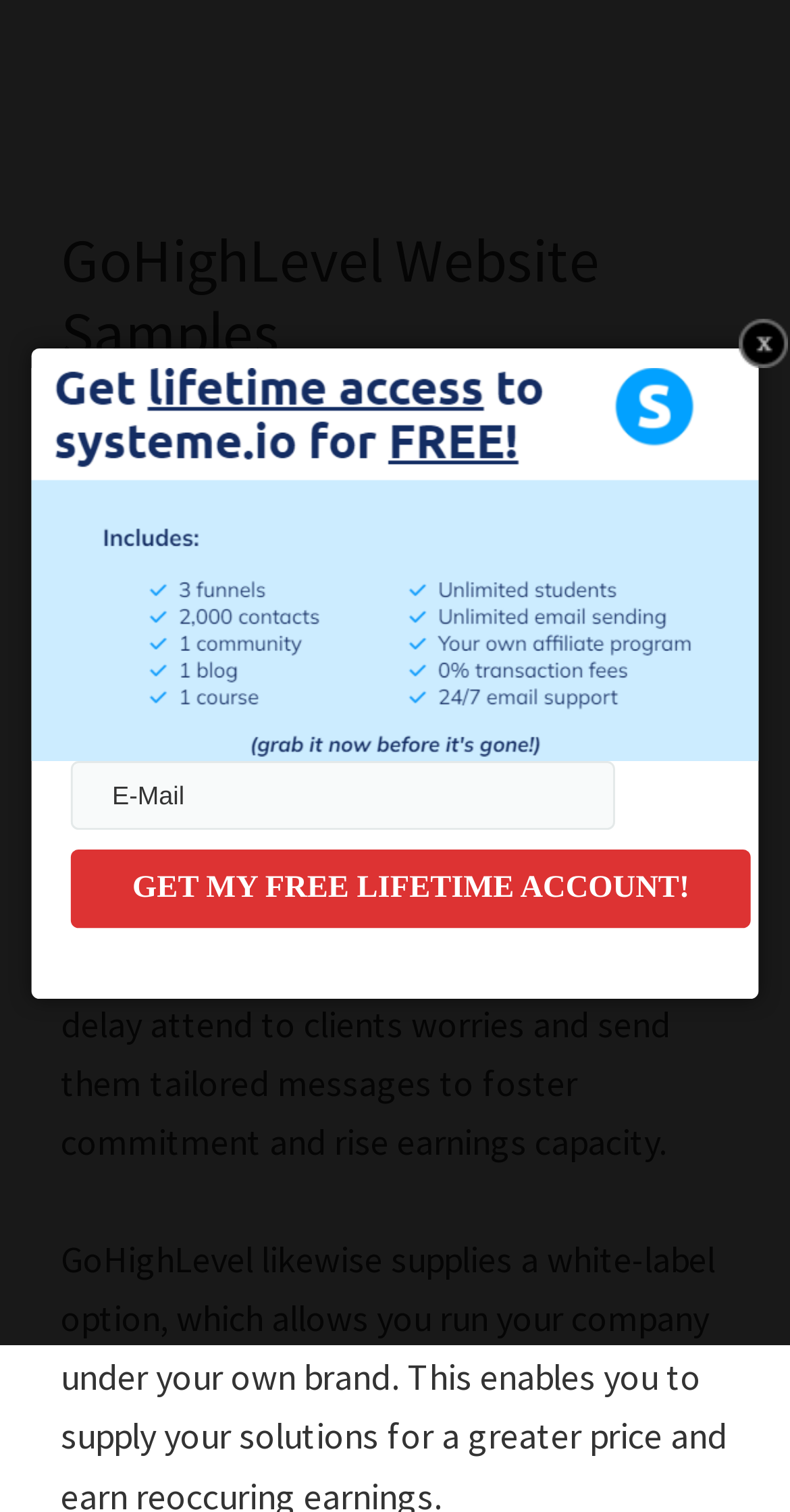What is the label of the textbox?
Please provide a single word or phrase as the answer based on the screenshot.

E-Mail